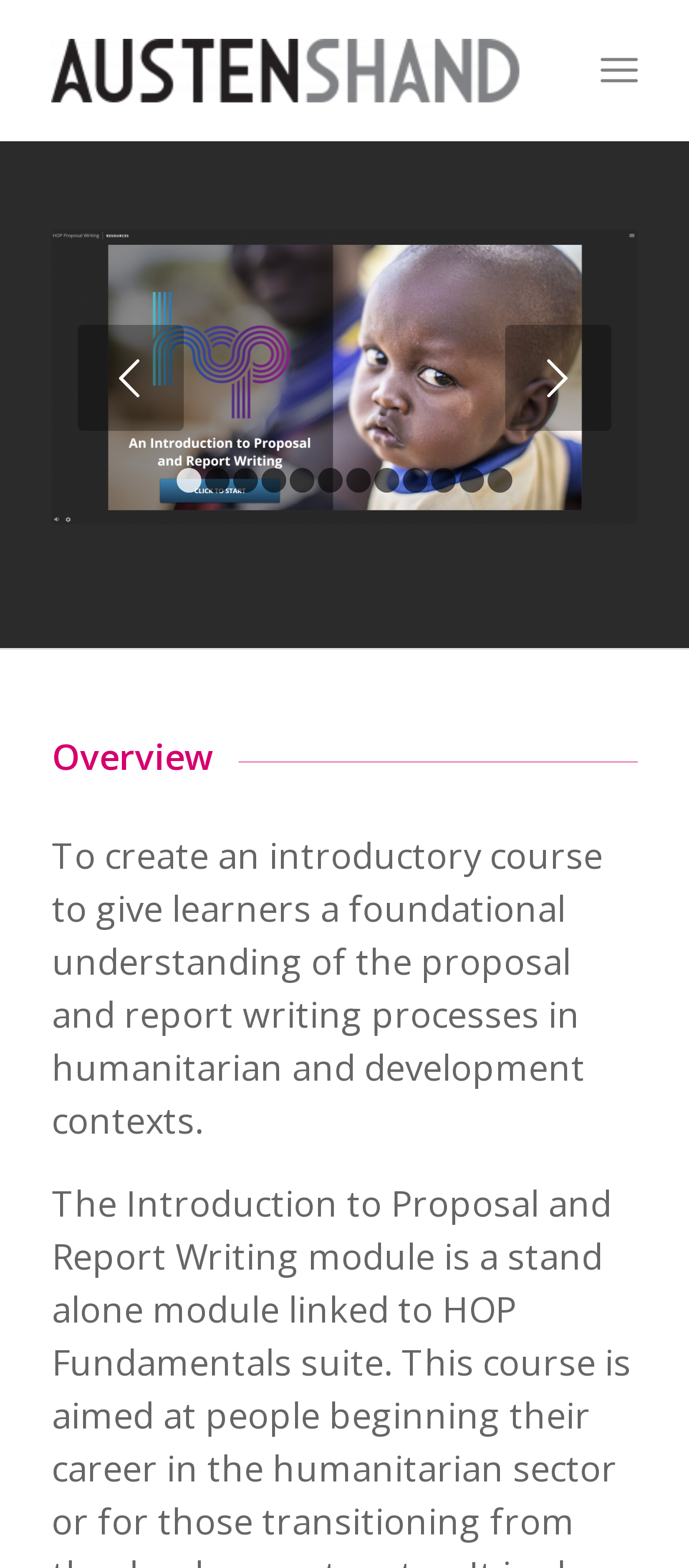Using the element description provided, determine the bounding box coordinates in the format (top-left x, top-left y, bottom-right x, bottom-right y). Ensure that all values are floating point numbers between 0 and 1. Element description: alt="Austen Shand"

[0.075, 0.0, 0.755, 0.09]